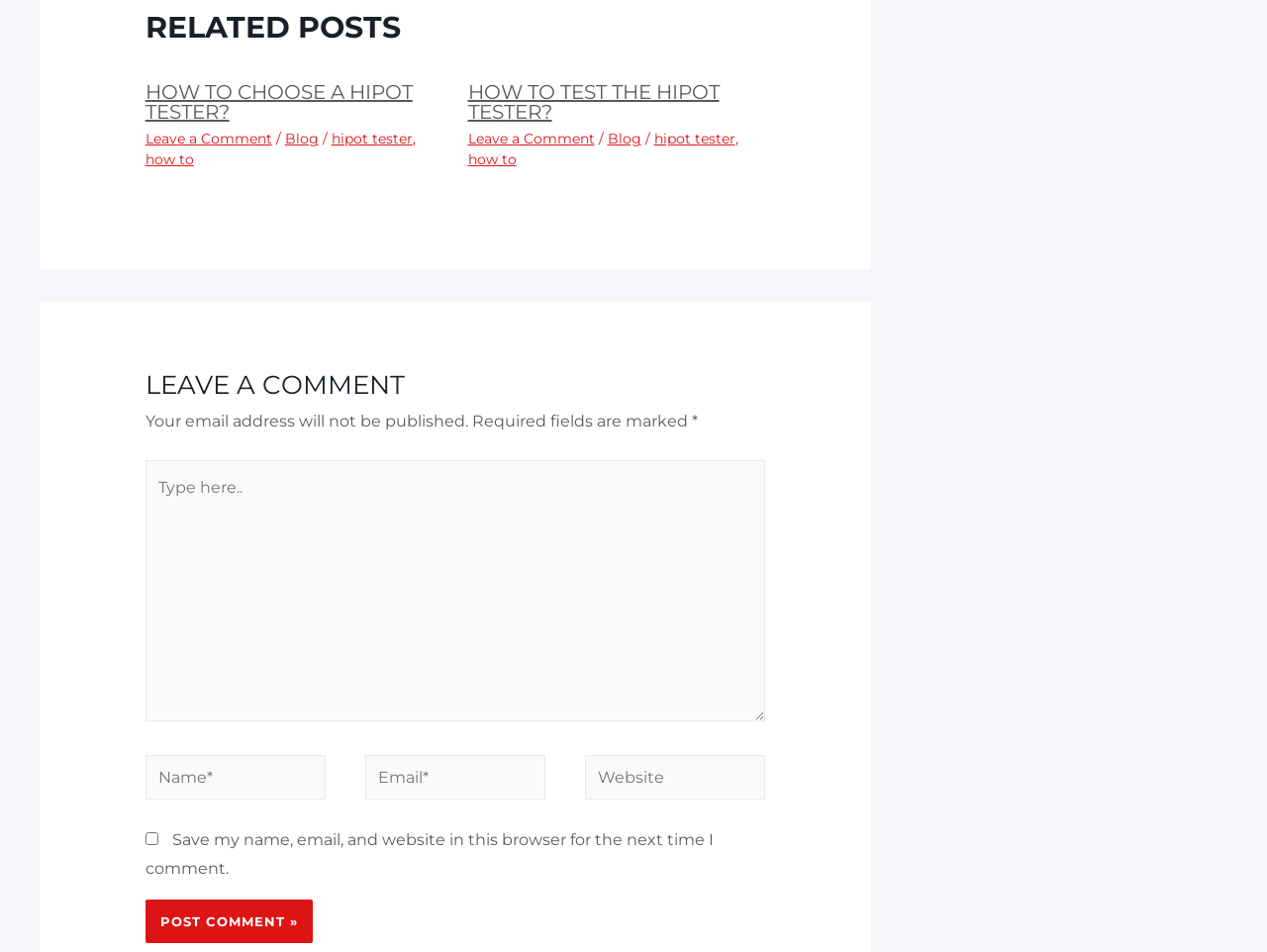Analyze the image and deliver a detailed answer to the question: What is the purpose of the comment section?

The heading 'LEAVE A COMMENT' and the presence of text boxes and a 'Post Comment' button suggest that the purpose of this section is to allow users to leave a comment on the webpage.